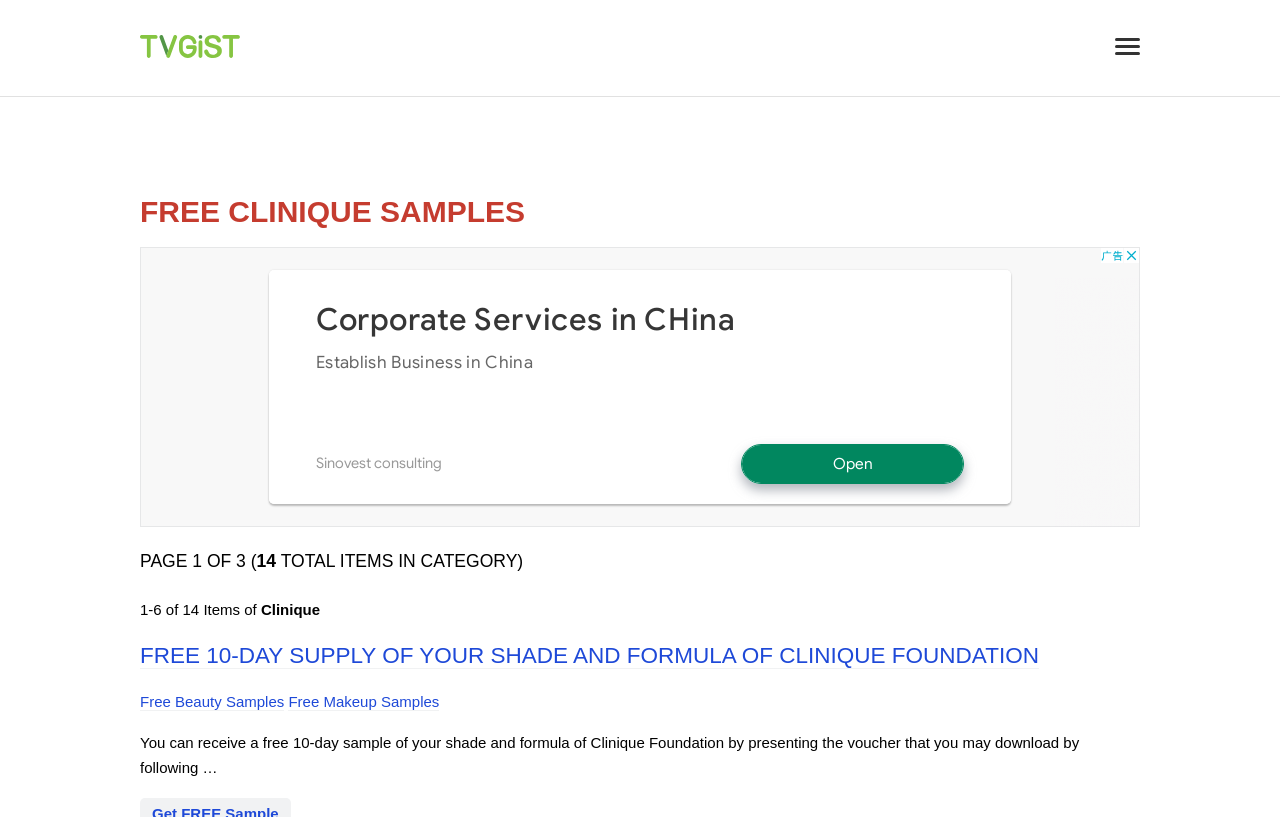Produce an elaborate caption capturing the essence of the webpage.

The webpage appears to be a collection of free samples and trials from Clinique, a cosmetics brand. At the top, there is a link to "Freebies, Free Stuff, Free Samples & Trials by Mail" accompanied by a small image. Below this, a prominent heading reads "FREE CLINIQUE SAMPLES". 

On the left side, there is an advertisement iframe that takes up a significant portion of the page. Below the advertisement, a heading indicates that the user is currently on page 1 of 3, with a total of 14 items in the category. 

A series of text elements and links follow, listing various free samples and trials available from Clinique. One of the links offers a "FREE 10-DAY SUPPLY OF YOUR SHADE AND FORMULA OF CLINIQUE FOUNDATION", and a brief description below explains how to receive this sample. There are also links to "Free Beauty Samples" and "Free Makeup Samples" on the page.